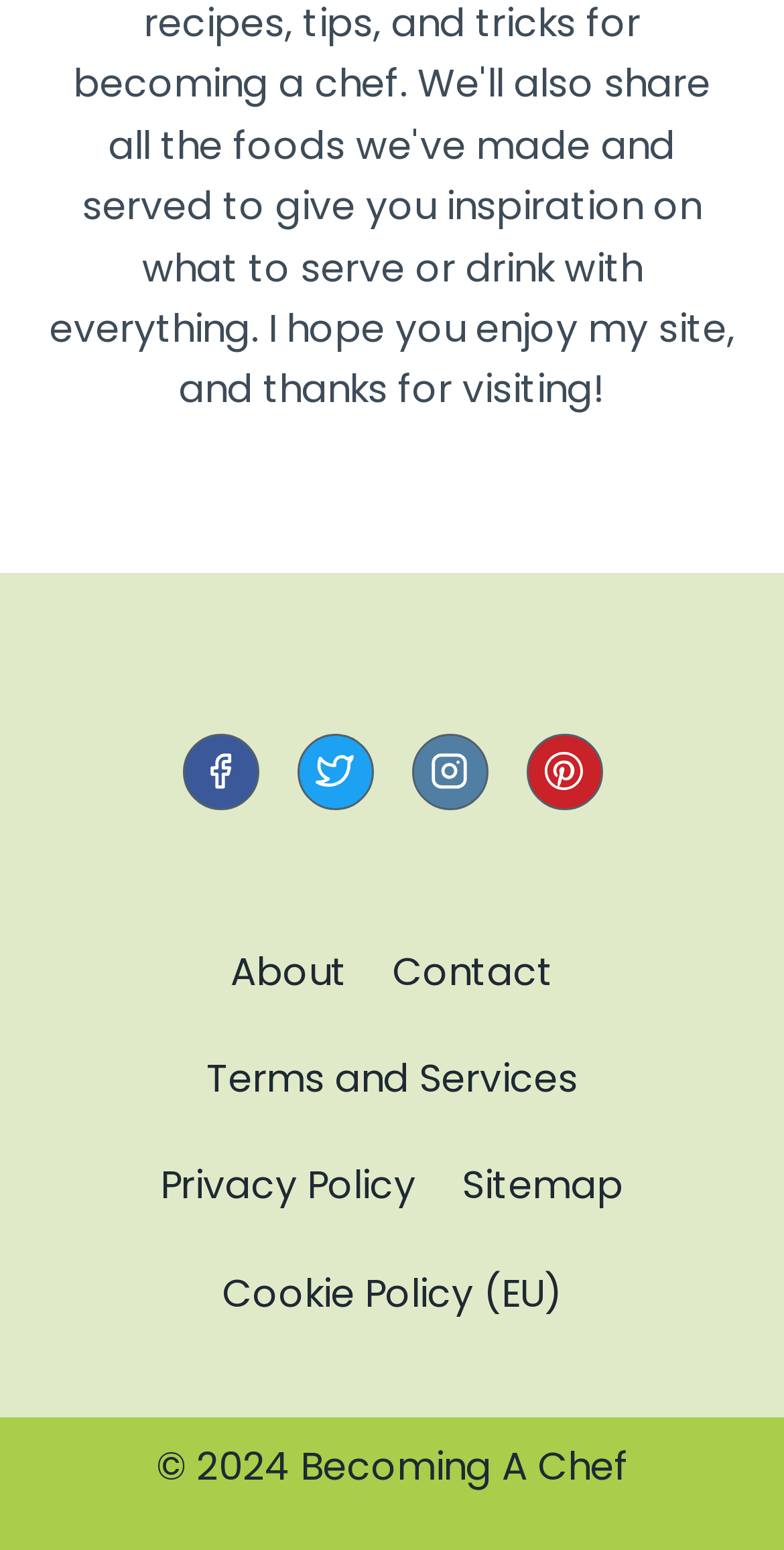What social media platforms are available?
Based on the screenshot, give a detailed explanation to answer the question.

I found the social media links at the top of the webpage, which are Facebook, Twitter, Instagram, and Pinterest, each with its corresponding image.